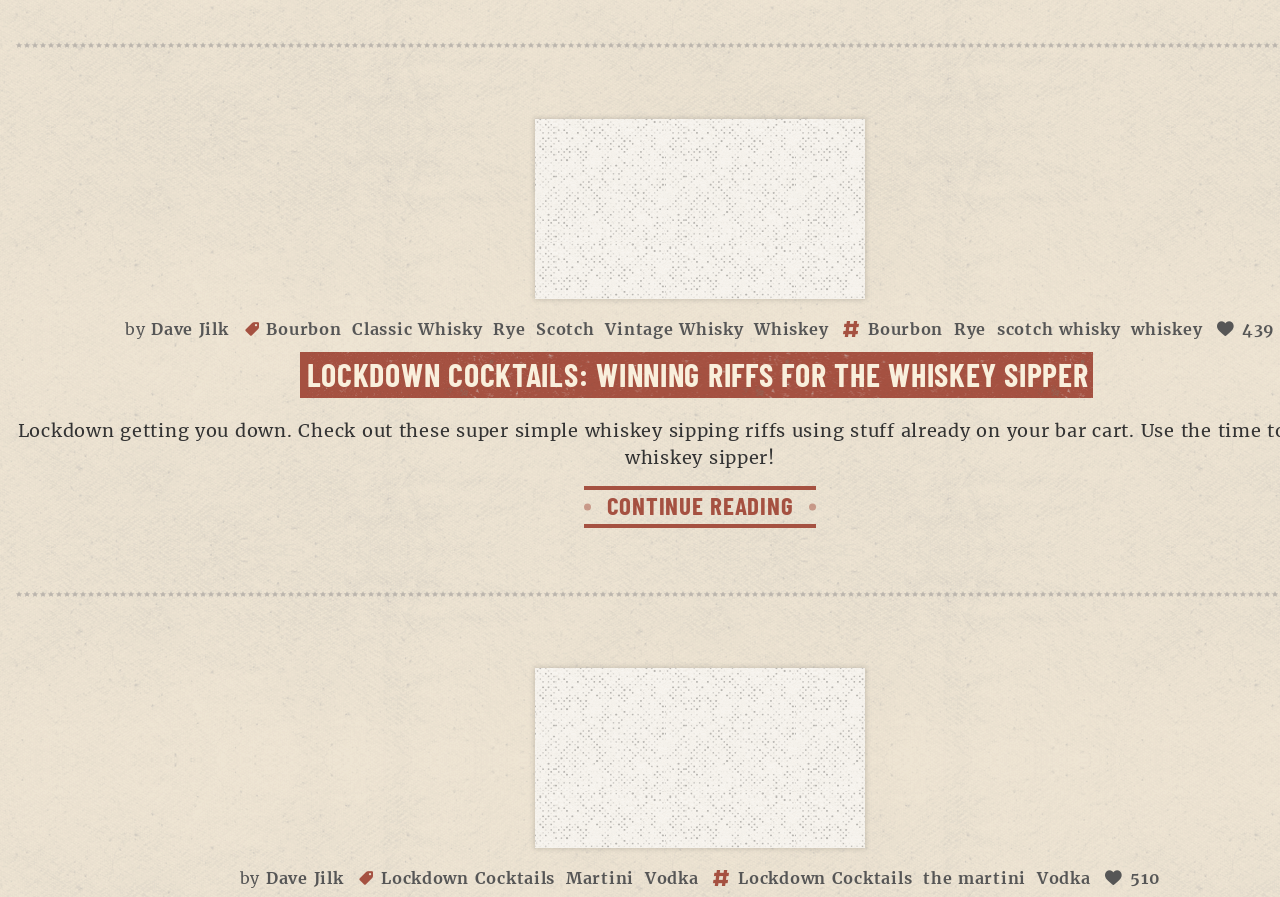Please find the bounding box for the following UI element description. Provide the coordinates in (top-left x, top-left y, bottom-right x, bottom-right y) format, with values between 0 and 1: scotch whisky

[0.779, 0.357, 0.875, 0.375]